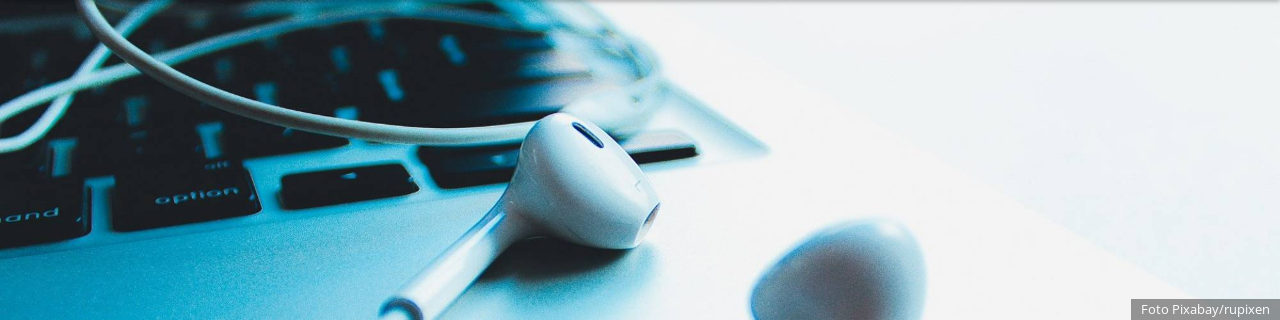Using the information in the image, give a comprehensive answer to the question: 
Who is credited with the image?

The caption at the bottom of the image credits the contributor 'rupixen' from Pixabay, indicating the source of the image.